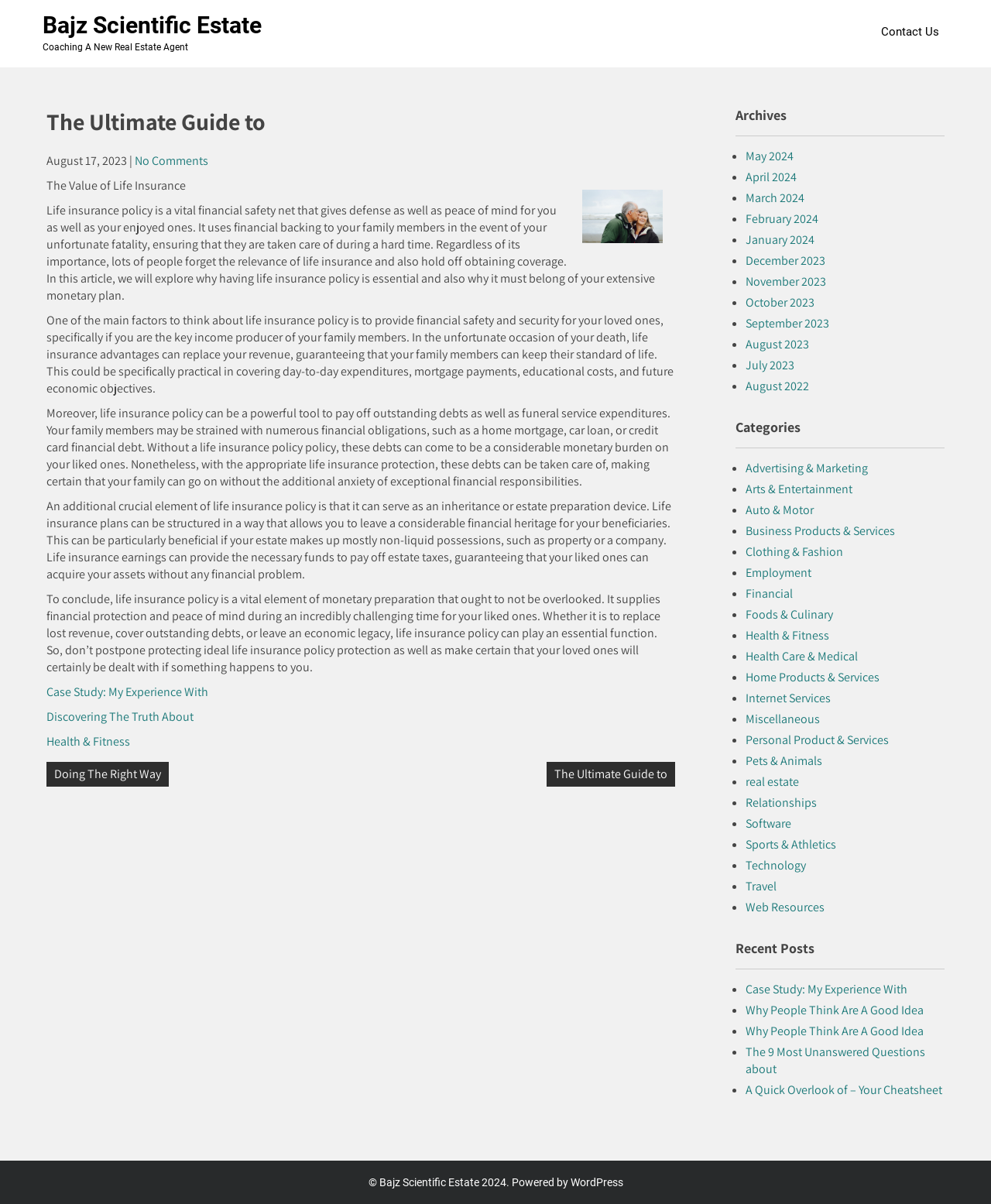Summarize the webpage with intricate details.

This webpage is about Bajz Scientific Estate, with a heading "Bajz Scientific Estate" at the top. Below the heading, there is a link "Contact Us" at the top right corner. 

The main content of the webpage is an article titled "The Ultimate Guide to" with a subheading "The Value of Life Insurance". The article discusses the importance of life insurance, including providing financial security for loved ones, paying off outstanding debts, and serving as an inheritance or estate planning tool. The article is divided into several paragraphs, with a related image on the right side.

On the right side of the webpage, there are several links to other articles, including "Case Study: My Experience With", "Discovering The Truth About", and "Health & Fitness". 

At the bottom of the webpage, there are three sections: "Posts", "Archives", and "Categories". The "Posts" section has links to other articles, including "Doing The Right Way" and "The Ultimate Guide to". The "Archives" section lists links to articles from different months, from May 2024 to August 2022. The "Categories" section lists links to articles categorized by topics, such as "Advertising & Marketing", "Arts & Entertainment", and "Health & Fitness".